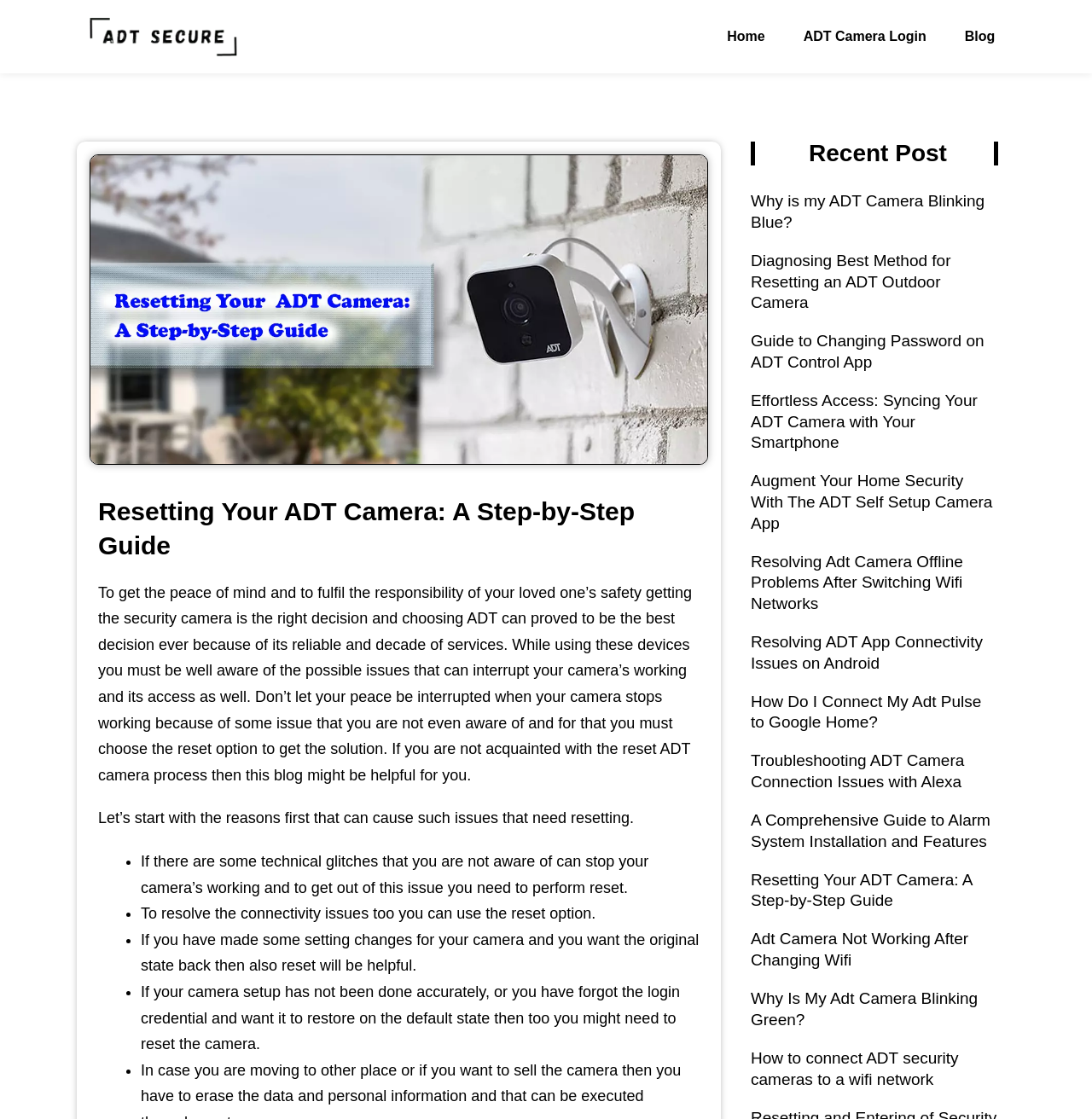Show me the bounding box coordinates of the clickable region to achieve the task as per the instruction: "Learn about the Education and Professional Development Committee".

None